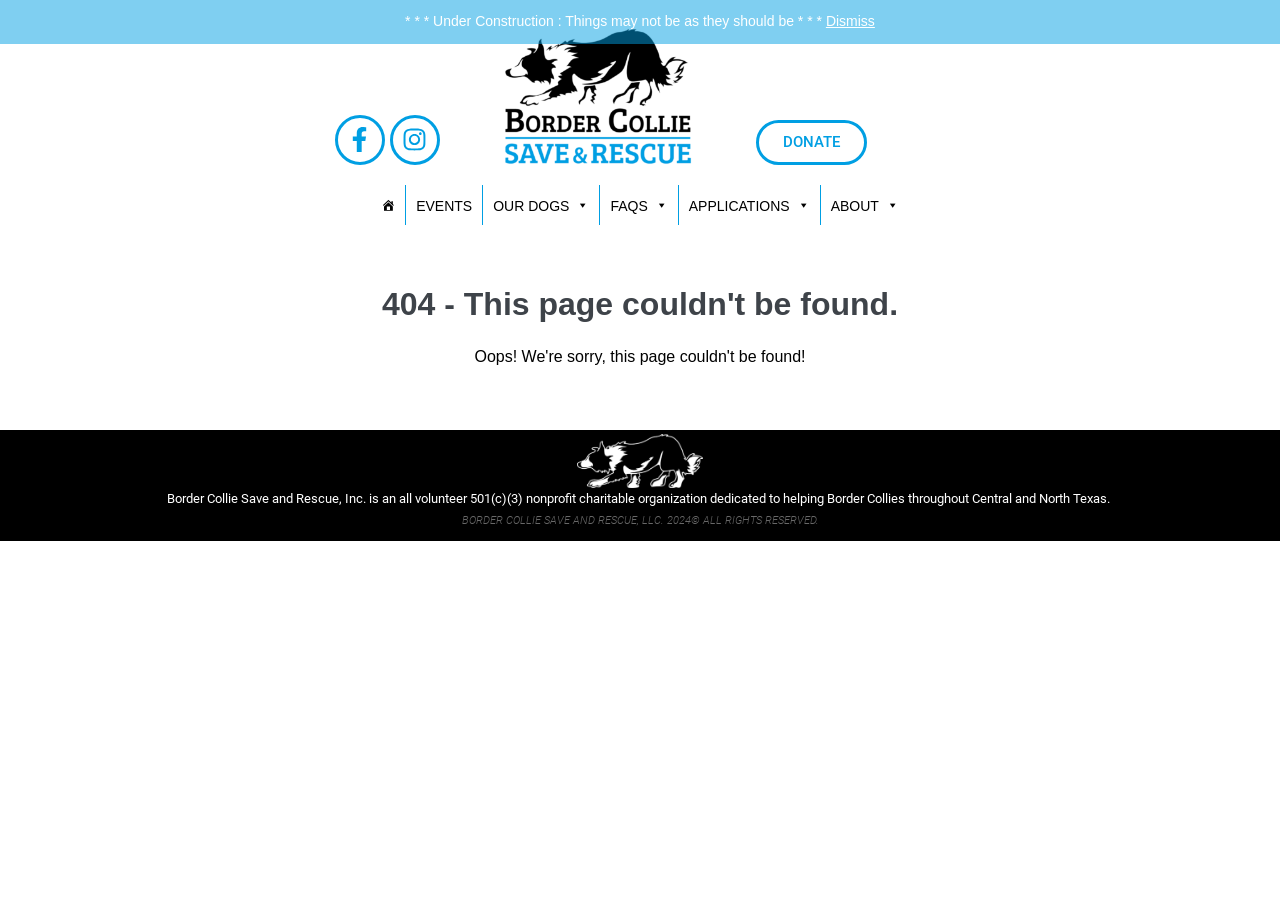Determine the bounding box for the HTML element described here: "aria-label="HOME"". The coordinates should be given as [left, top, right, bottom] with each number being a float between 0 and 1.

[0.29, 0.201, 0.317, 0.244]